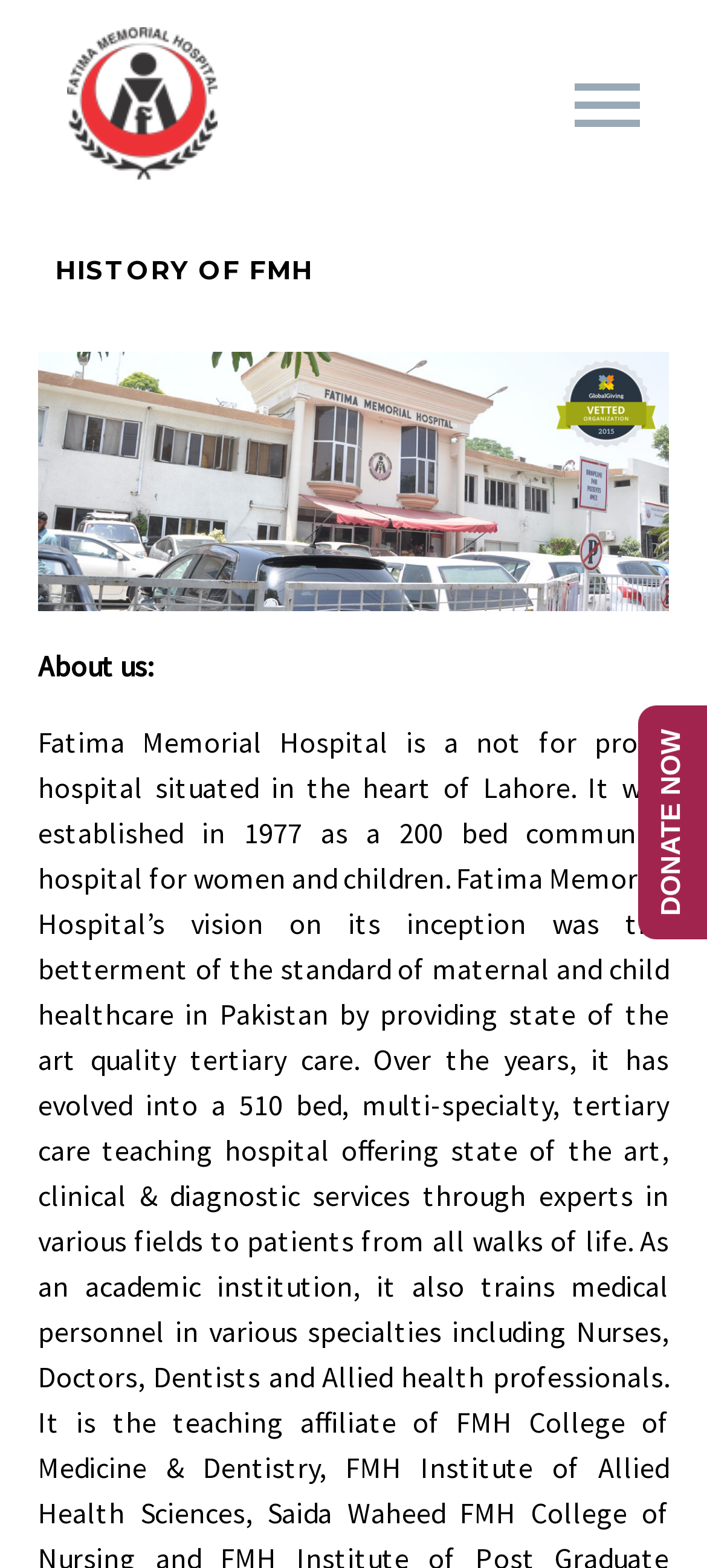Using the information from the screenshot, answer the following question thoroughly:
What is the purpose of the button at the top right corner?

The button at the top right corner has the text 'Primary Menu', which suggests that it is used to open or access the primary menu of the website.